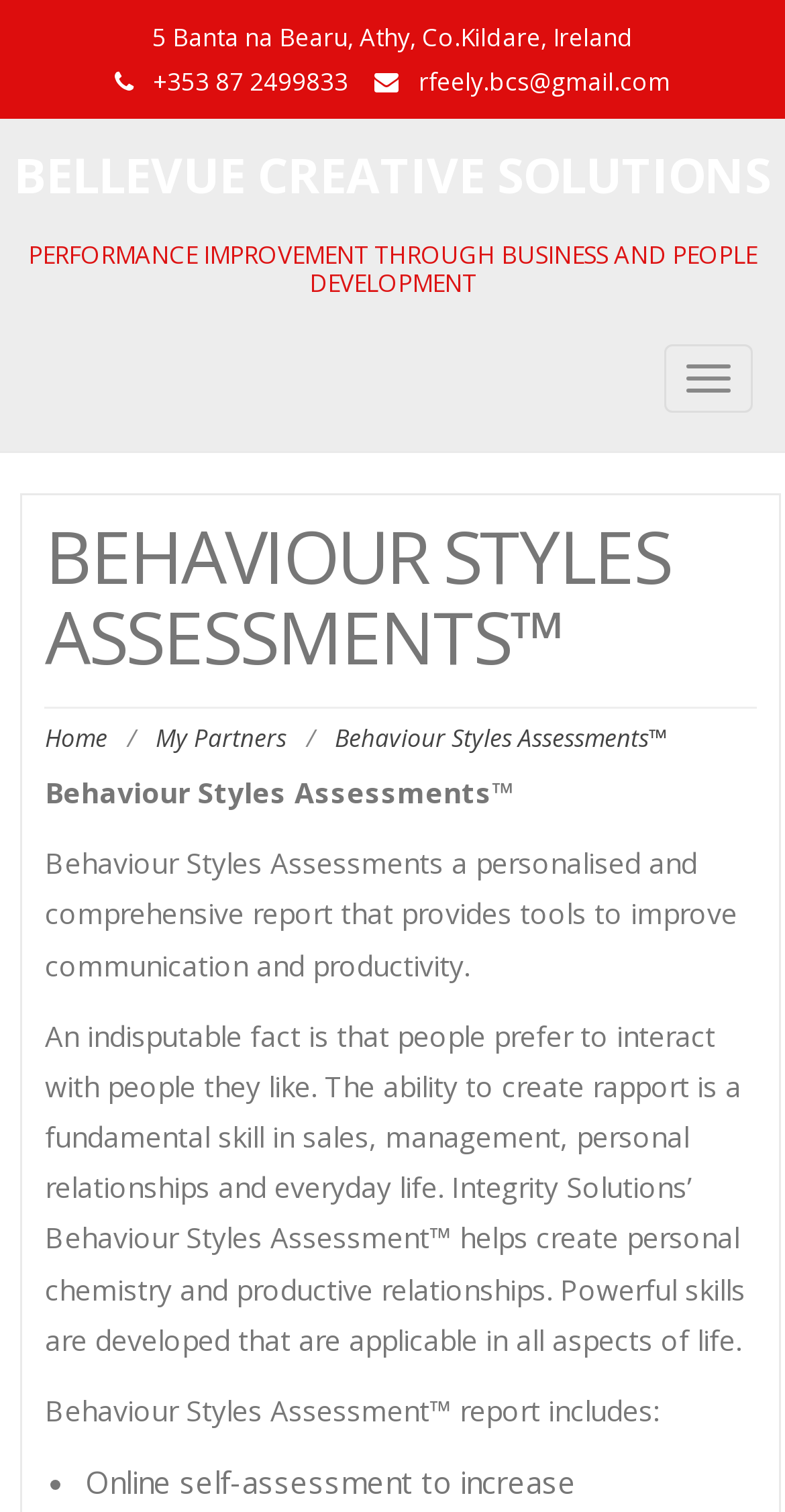What is the company's phone number?
By examining the image, provide a one-word or phrase answer.

+353 87 2499833